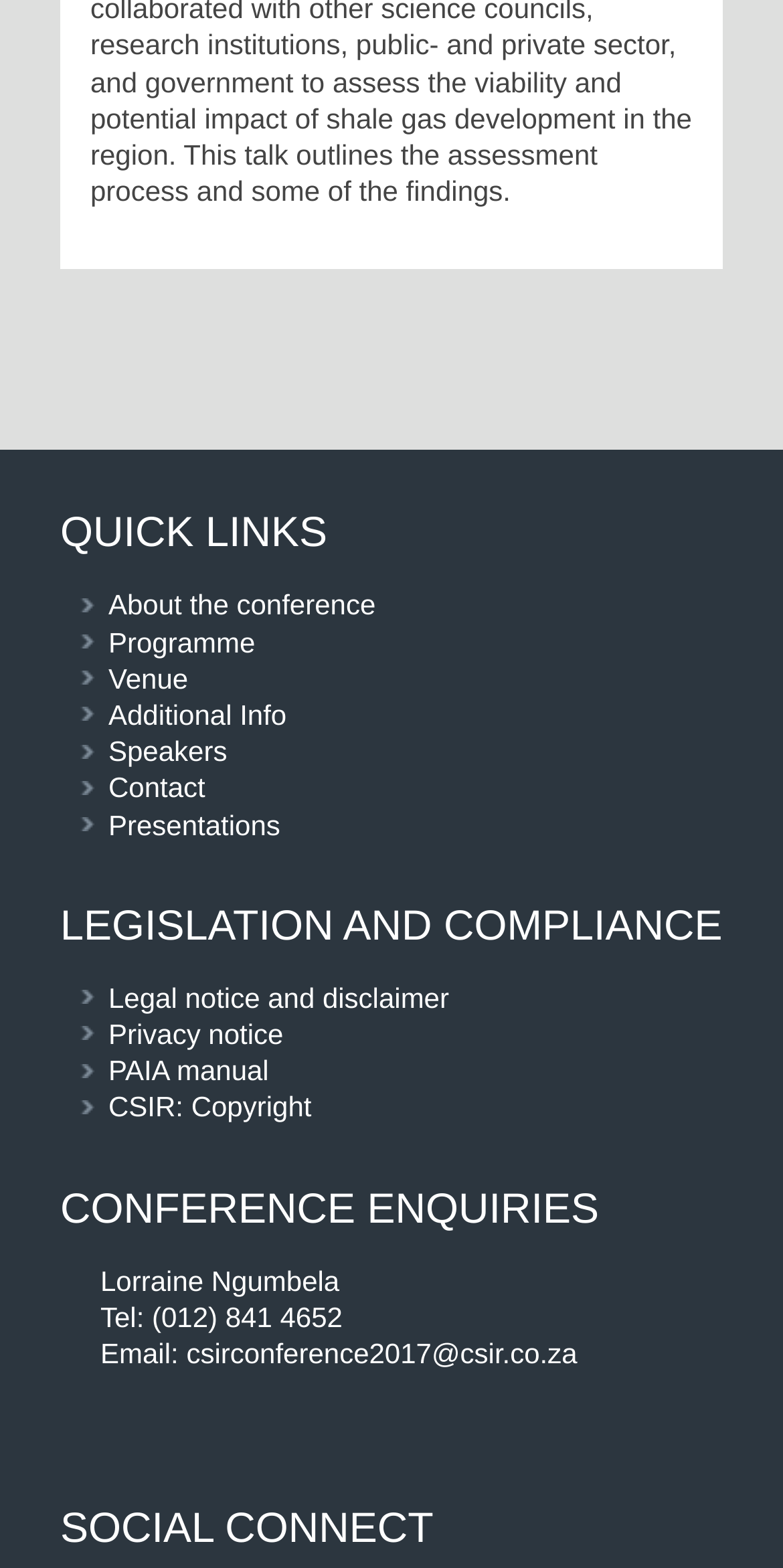Give a concise answer of one word or phrase to the question: 
How many headings are on this webpage?

4